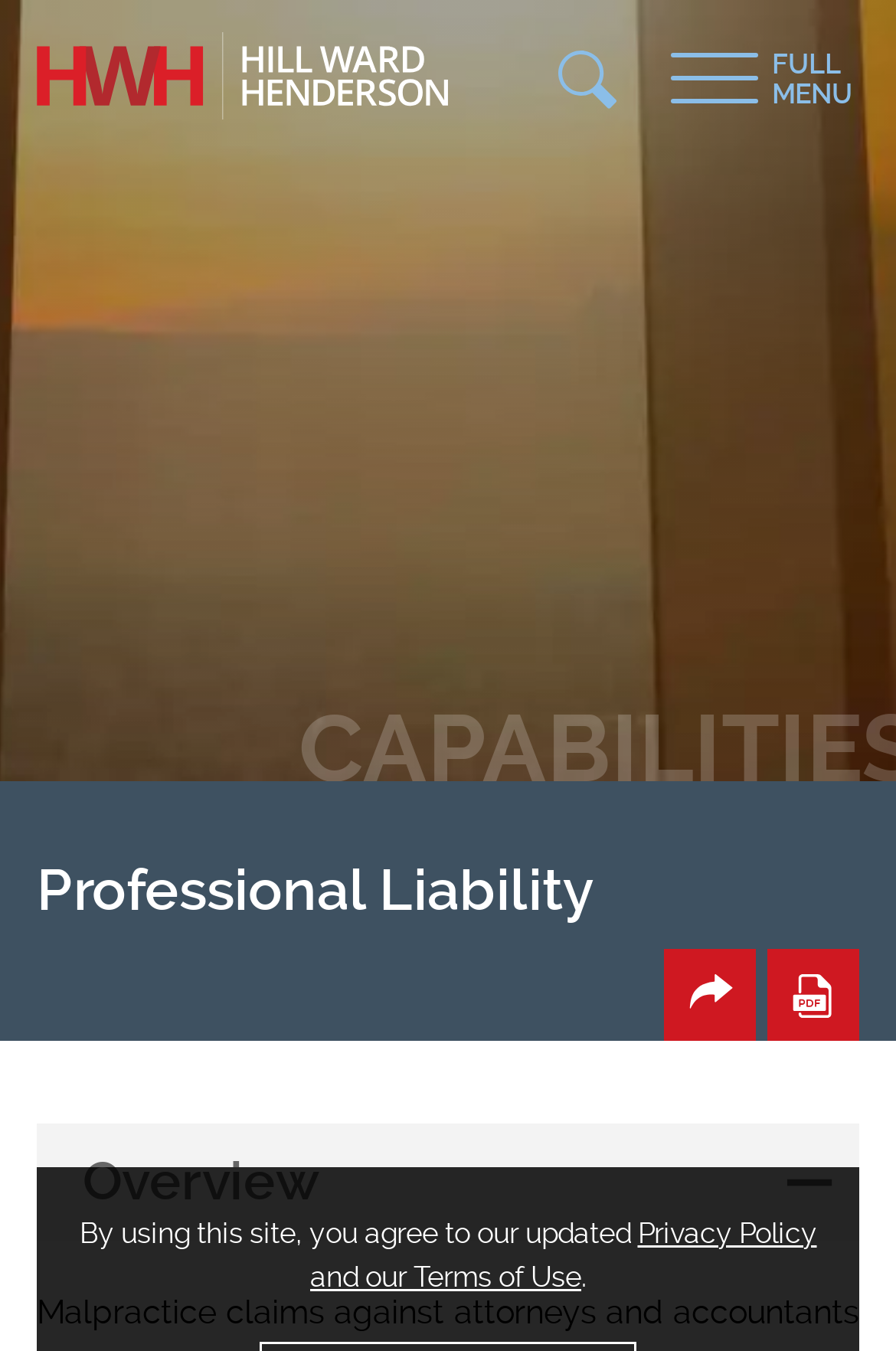Specify the bounding box coordinates of the element's area that should be clicked to execute the given instruction: "Share the page". The coordinates should be four float numbers between 0 and 1, i.e., [left, top, right, bottom].

[0.741, 0.703, 0.844, 0.771]